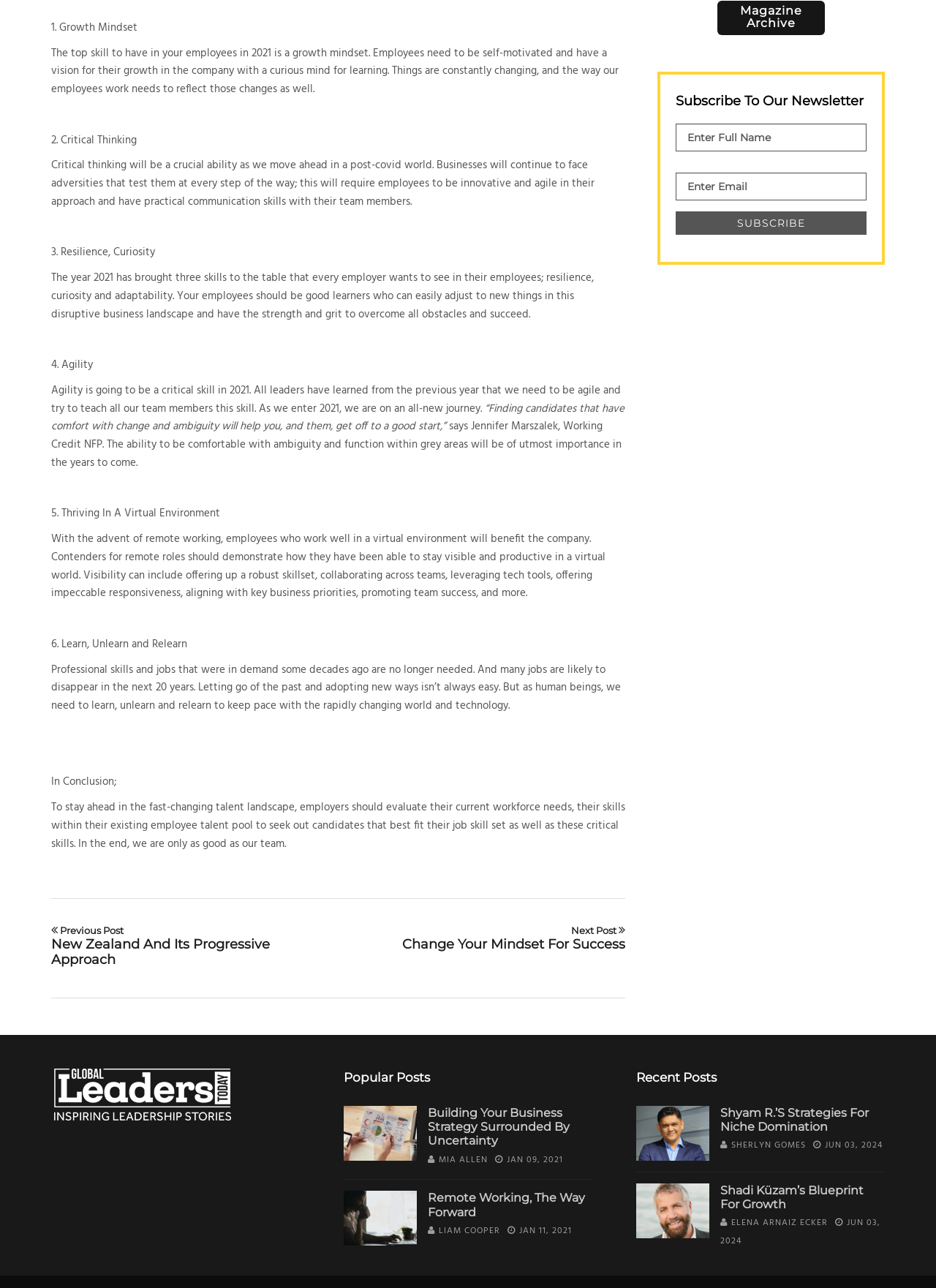Select the bounding box coordinates of the element I need to click to carry out the following instruction: "Read the recent post 'Shyam R.’S Strategies For Niche Domination'".

[0.77, 0.859, 0.928, 0.88]